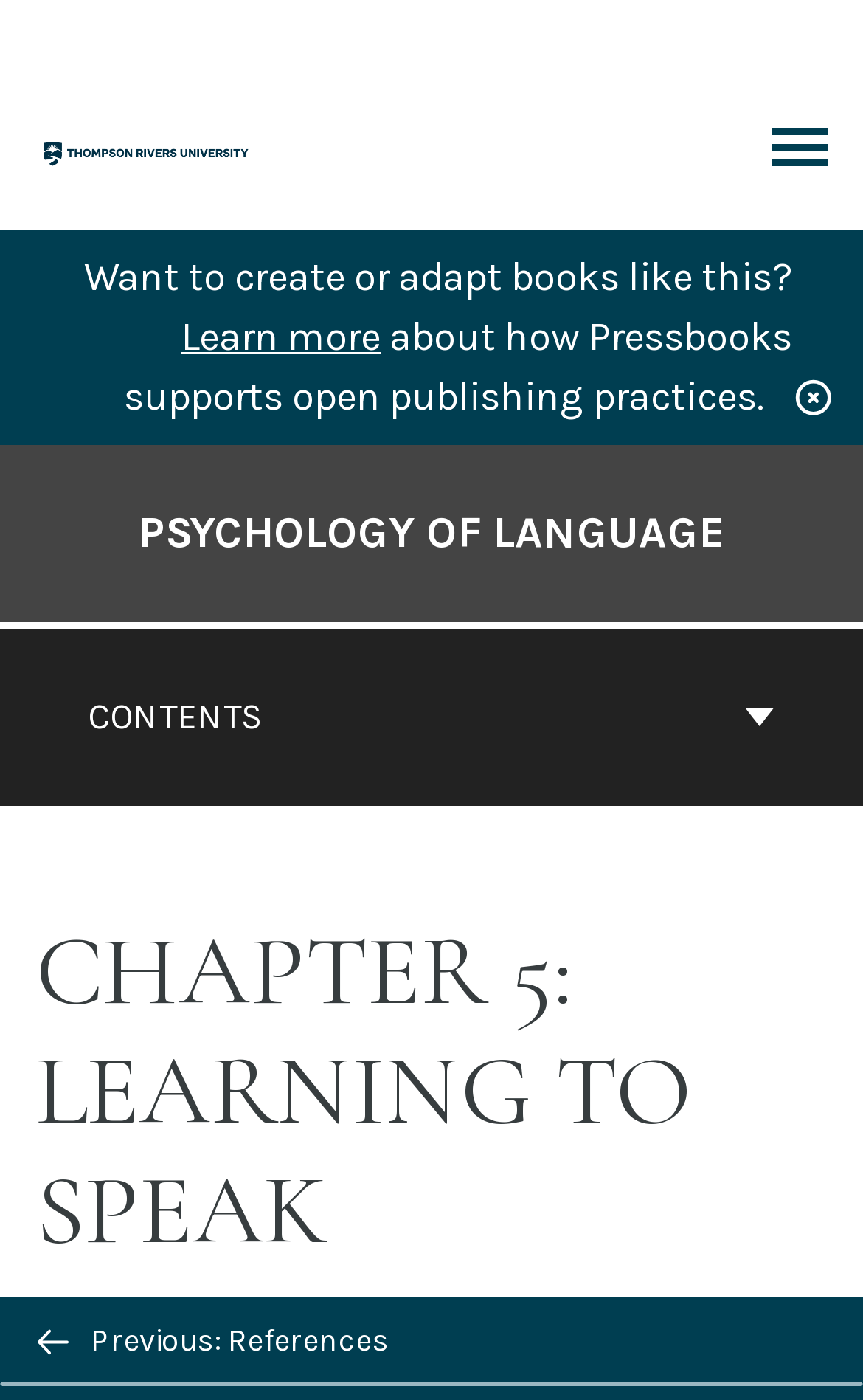What is the name of the book?
Utilize the information in the image to give a detailed answer to the question.

I determined the answer by looking at the heading 'Go to the cover page of Psychology of Language' and the static text 'PSYCHOLOGY OF LANGUAGE' within it, which suggests that the book title is 'Psychology of Language'.